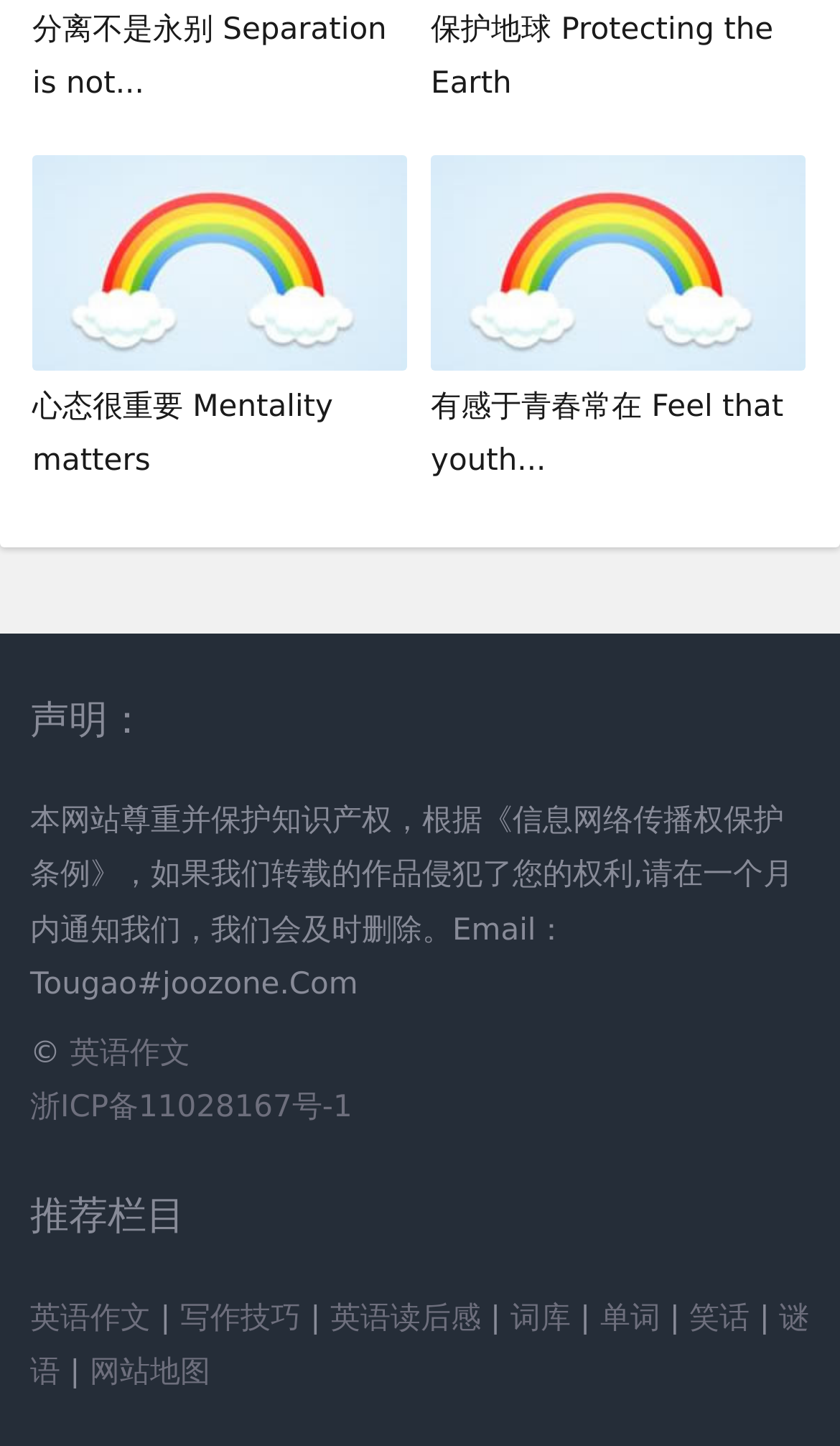Could you highlight the region that needs to be clicked to execute the instruction: "Check the '声明' section"?

[0.036, 0.483, 0.174, 0.514]